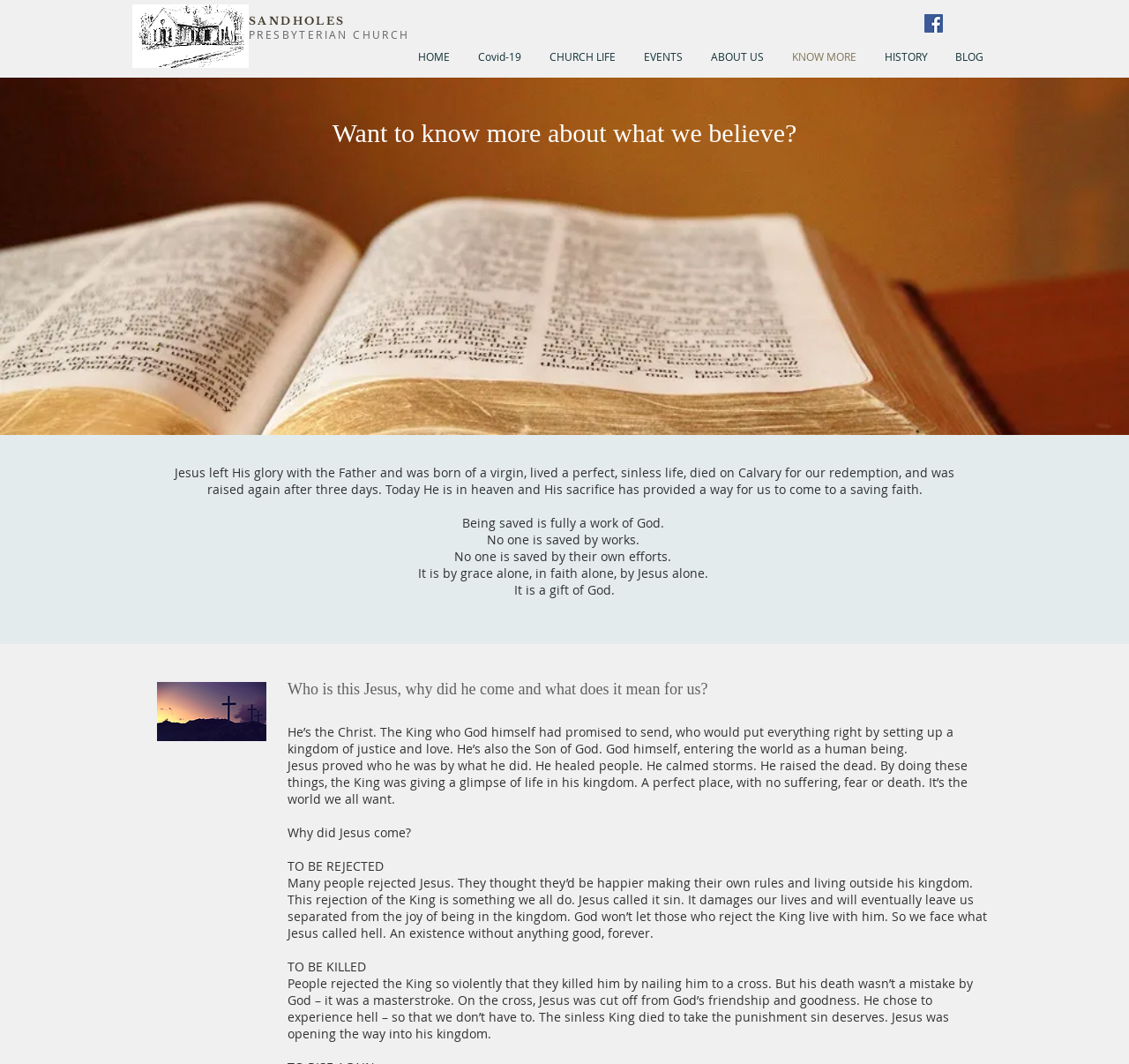Based on the image, provide a detailed and complete answer to the question: 
What is the topic of the main content?

The main content of the webpage appears to be about Jesus and salvation, as indicated by the heading 'Want to know more about what we believe?' and the subsequent paragraphs discussing Jesus' life, death, and resurrection, as well as the concept of salvation.